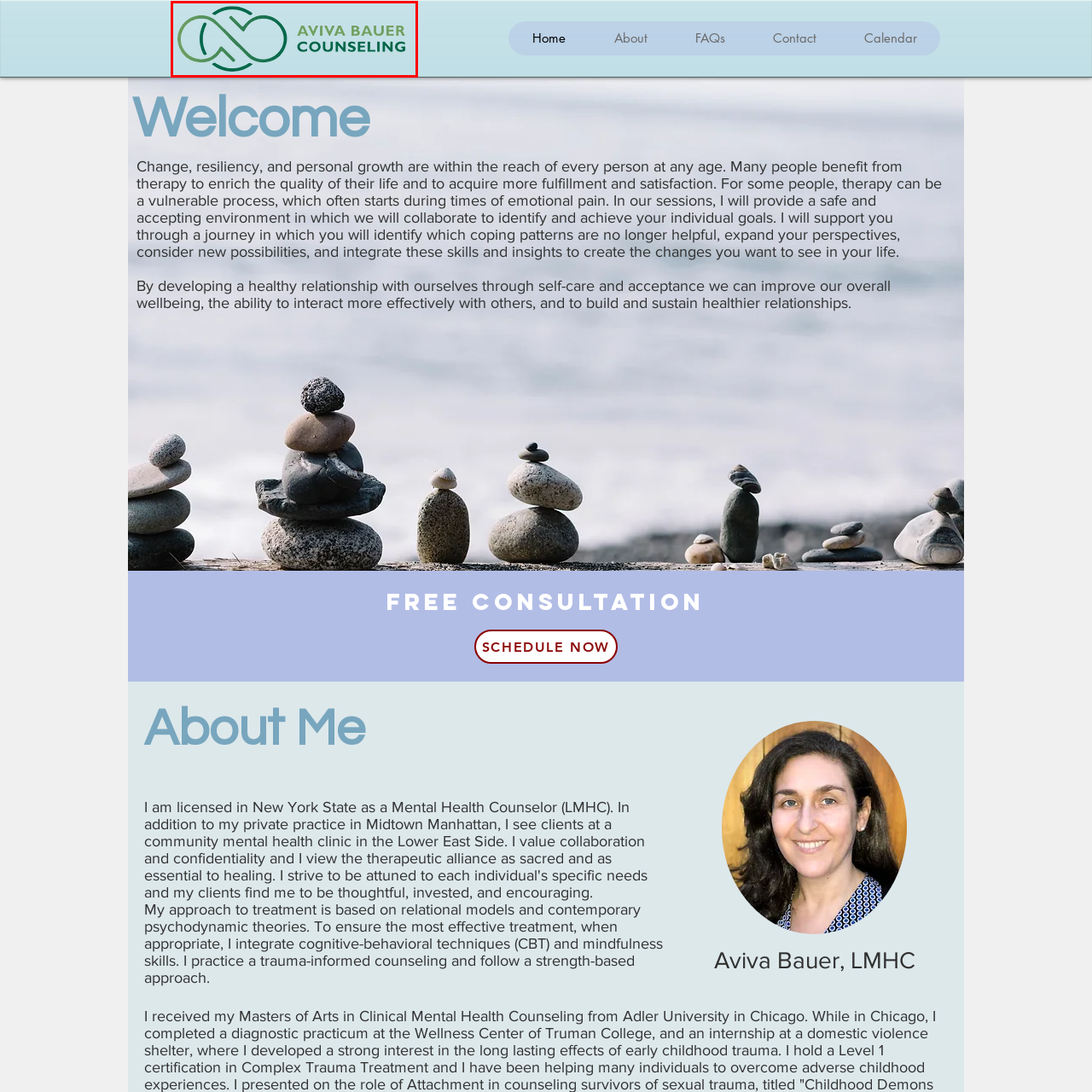What is the main theme of the logo?  
Carefully review the image highlighted by the red outline and respond with a comprehensive answer based on the image's content.

The caption explains that the logo embodies themes of therapy, healing, and personal development, which aligns with the practice's focus on providing a safe and nurturing environment for clients.